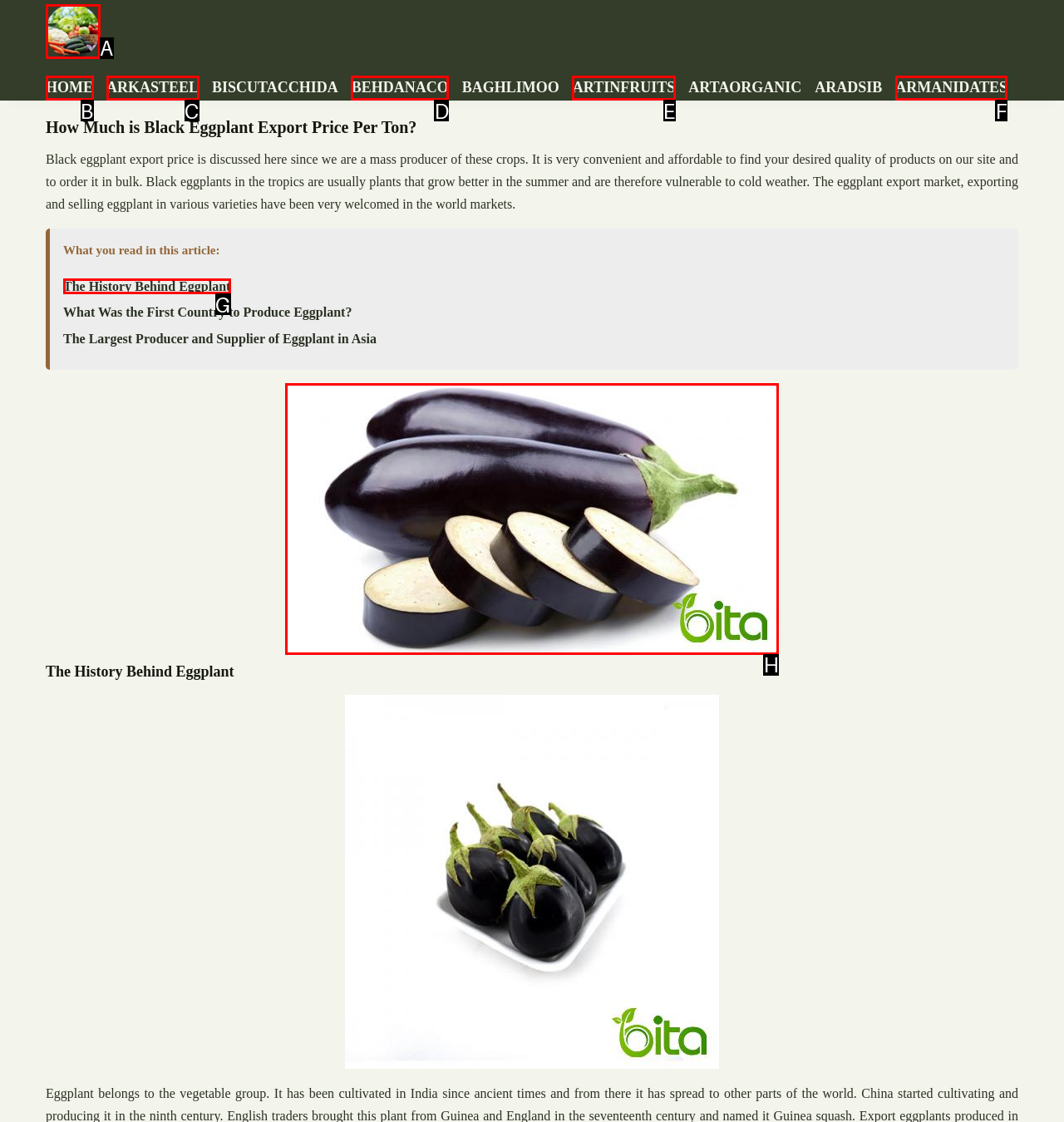Given the task: View the image of Black Eggplant, tell me which HTML element to click on.
Answer with the letter of the correct option from the given choices.

H